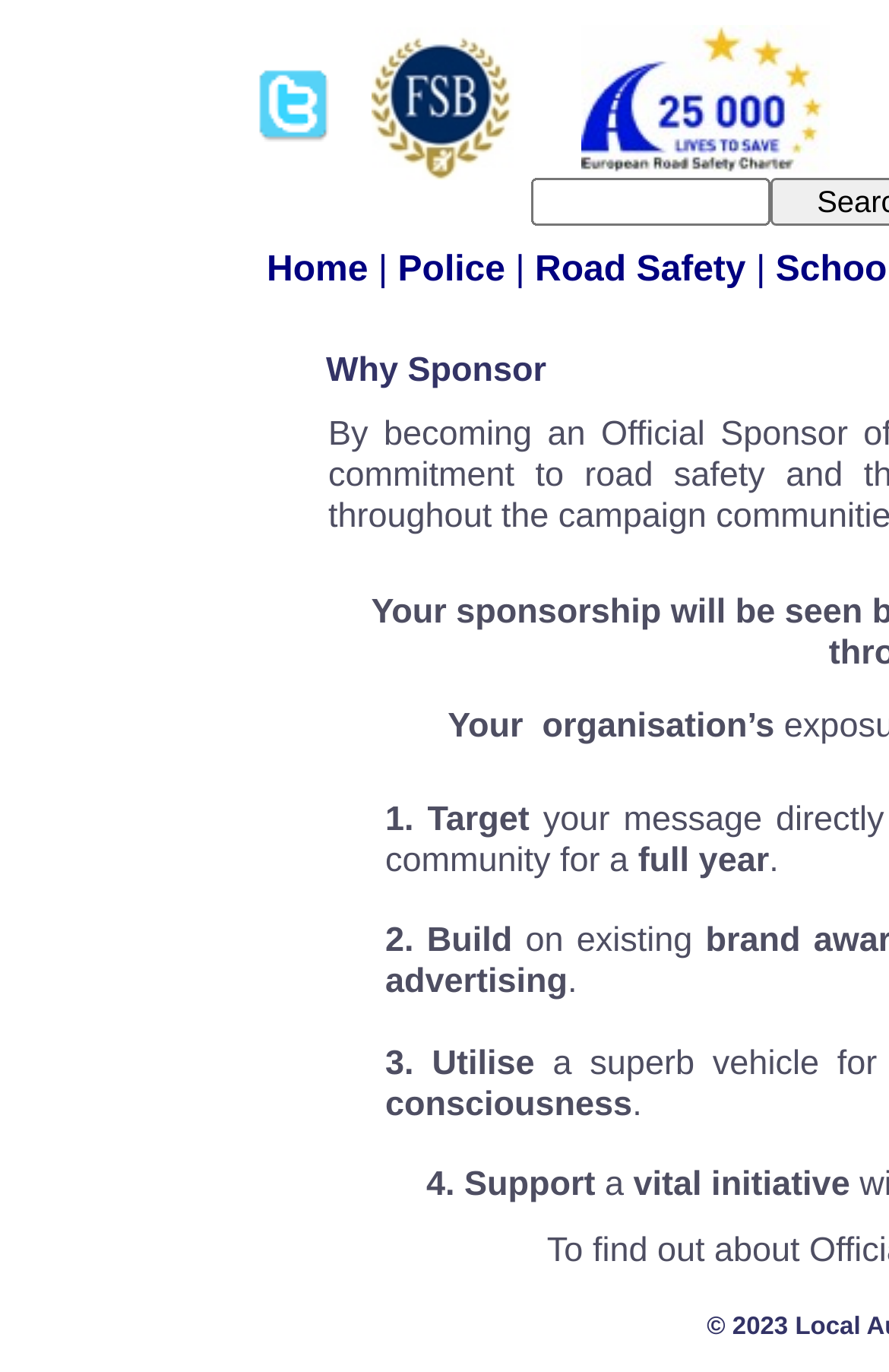Provide a short answer using a single word or phrase for the following question: 
What is the last step in the process?

Support